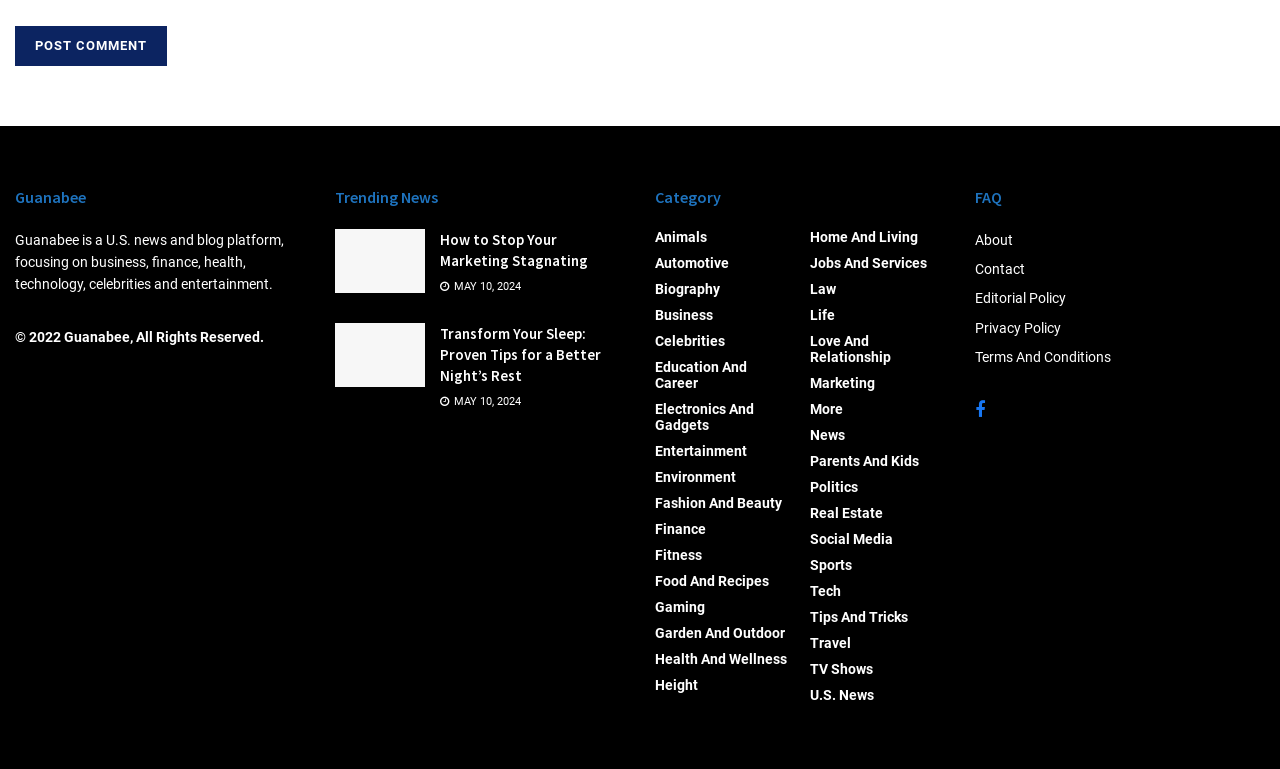What is the purpose of the 'Post Comment' button?
Based on the image, answer the question with as much detail as possible.

The purpose of the 'Post Comment' button can be inferred from its text content, which suggests that it allows users to post a comment on the webpage.